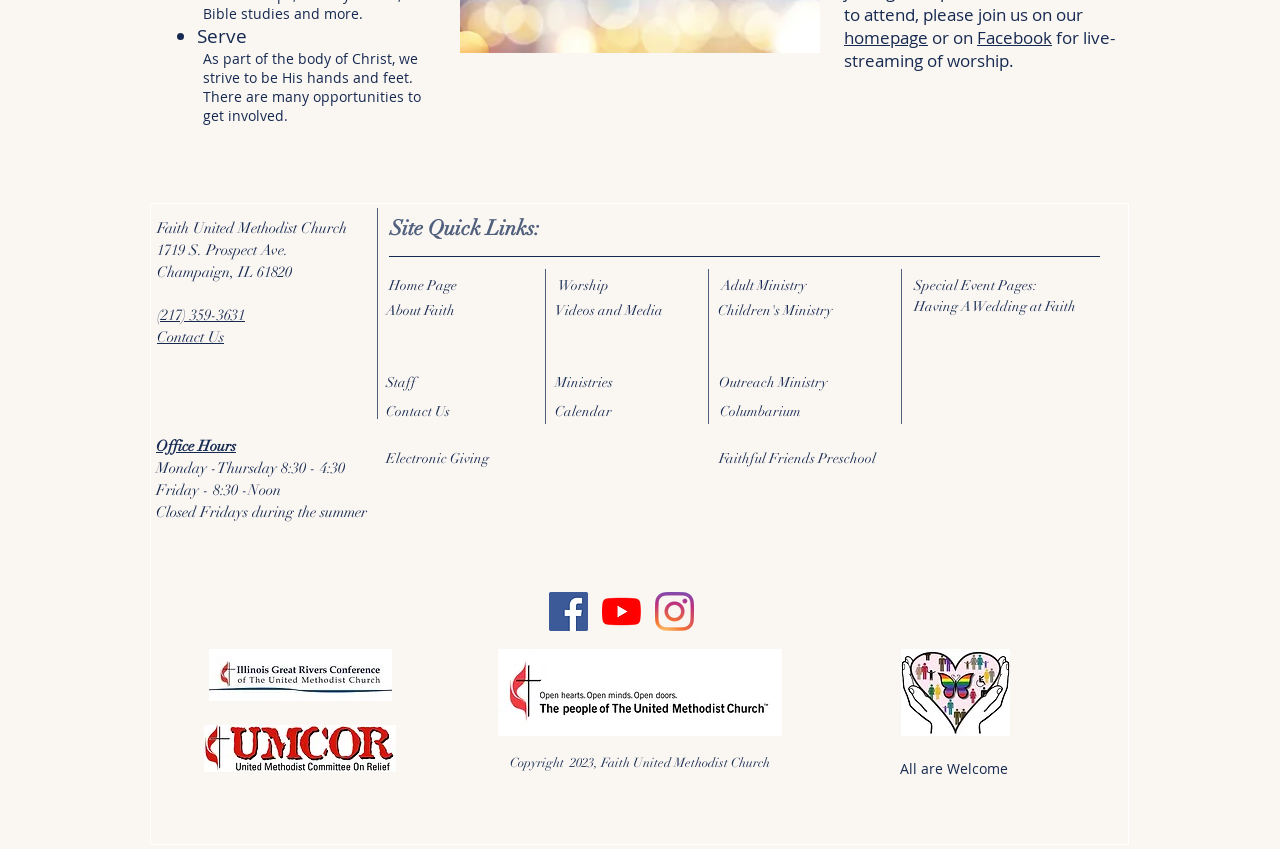Provide the bounding box coordinates of the HTML element this sentence describes: "Outreach Ministry". The bounding box coordinates consist of four float numbers between 0 and 1, i.e., [left, top, right, bottom].

[0.562, 0.441, 0.646, 0.461]